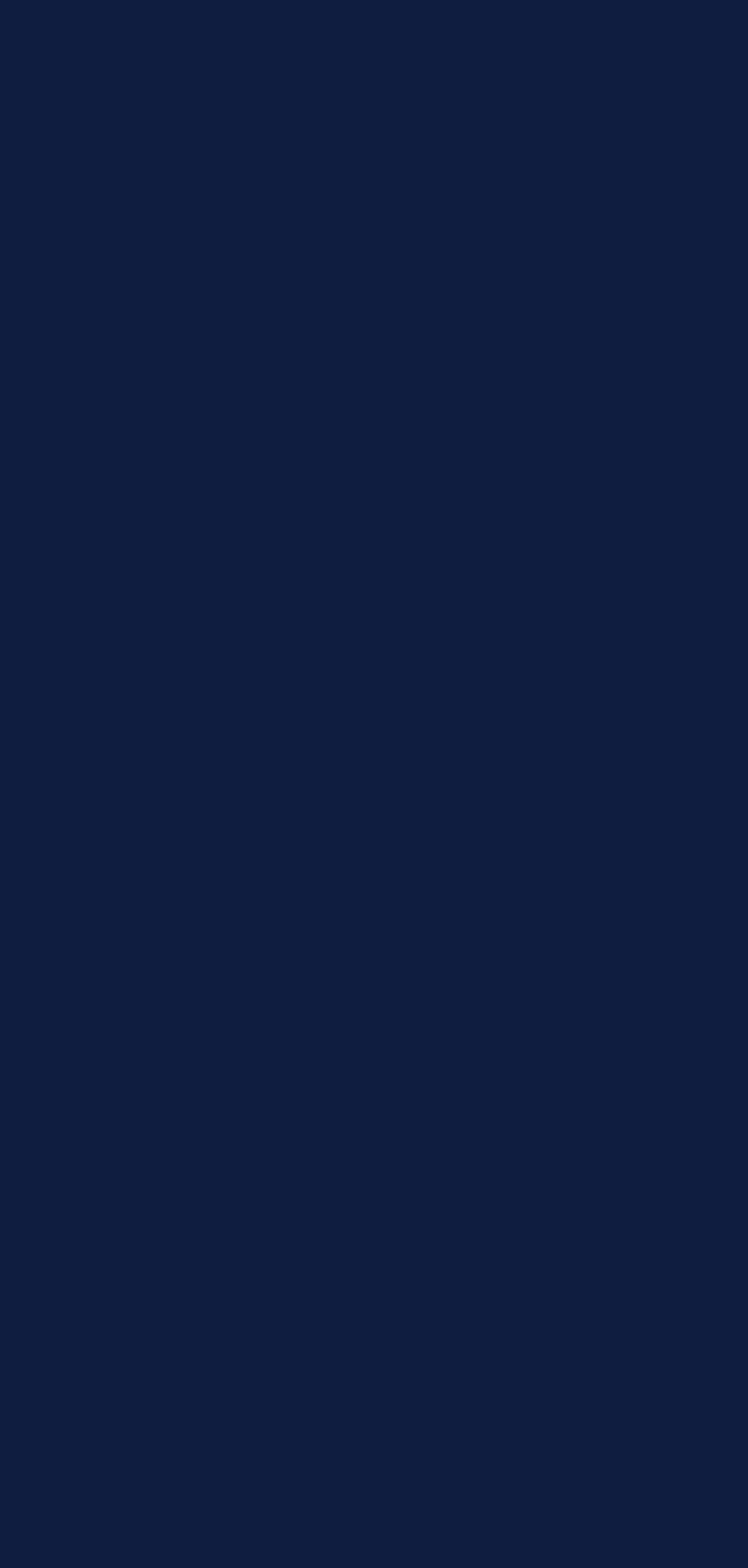Give a one-word or one-phrase response to the question:
What social media platforms are linked on the webpage?

Twitter, Facebook, Soundcloud, YouTube